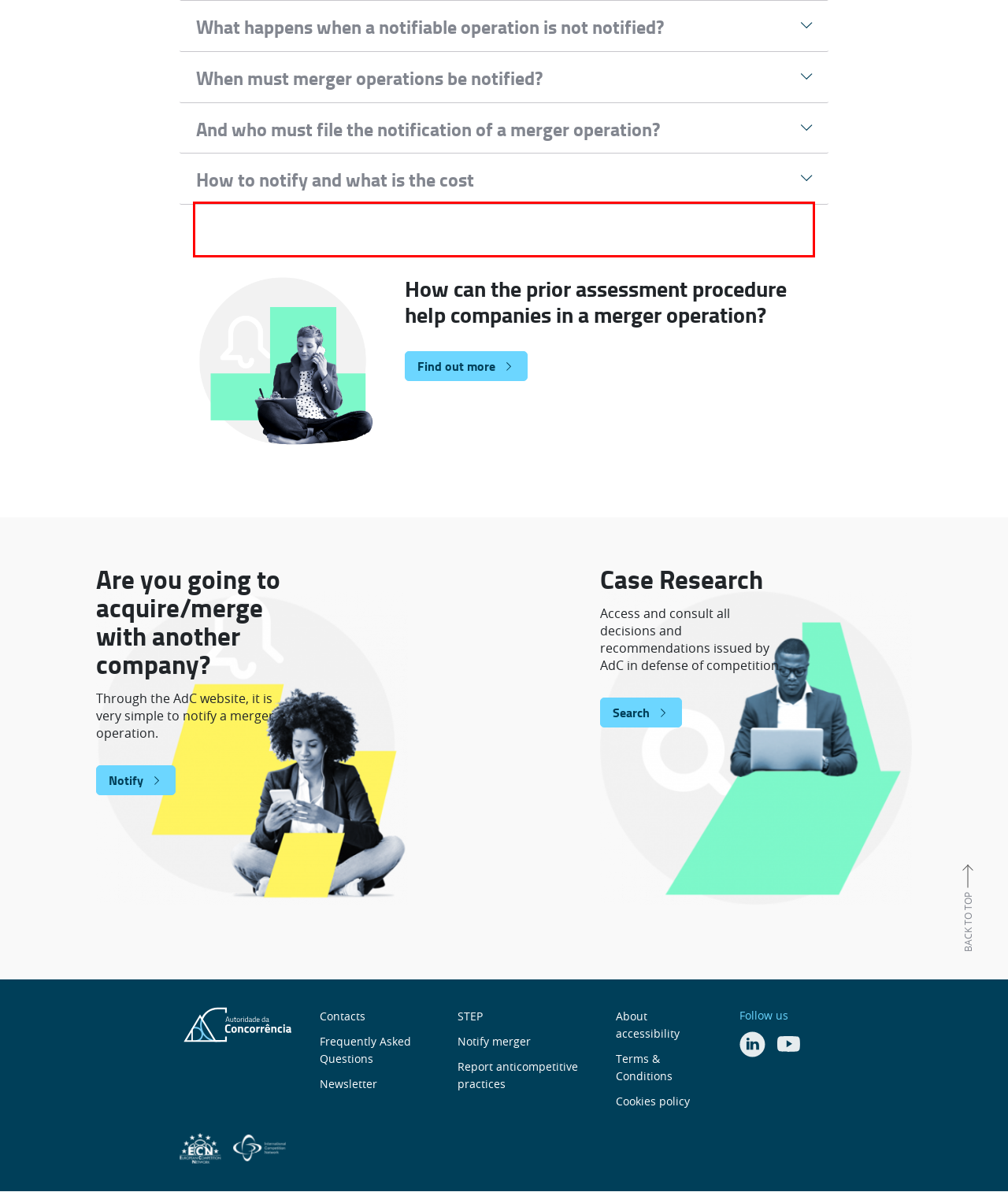Look at the provided screenshot of the webpage and perform OCR on the text within the red bounding box.

Mergers are notified through the SNEOC platform — Electronic Notification System for Merger Operations. If this is not possible, the Notification Forms can be sent by email.